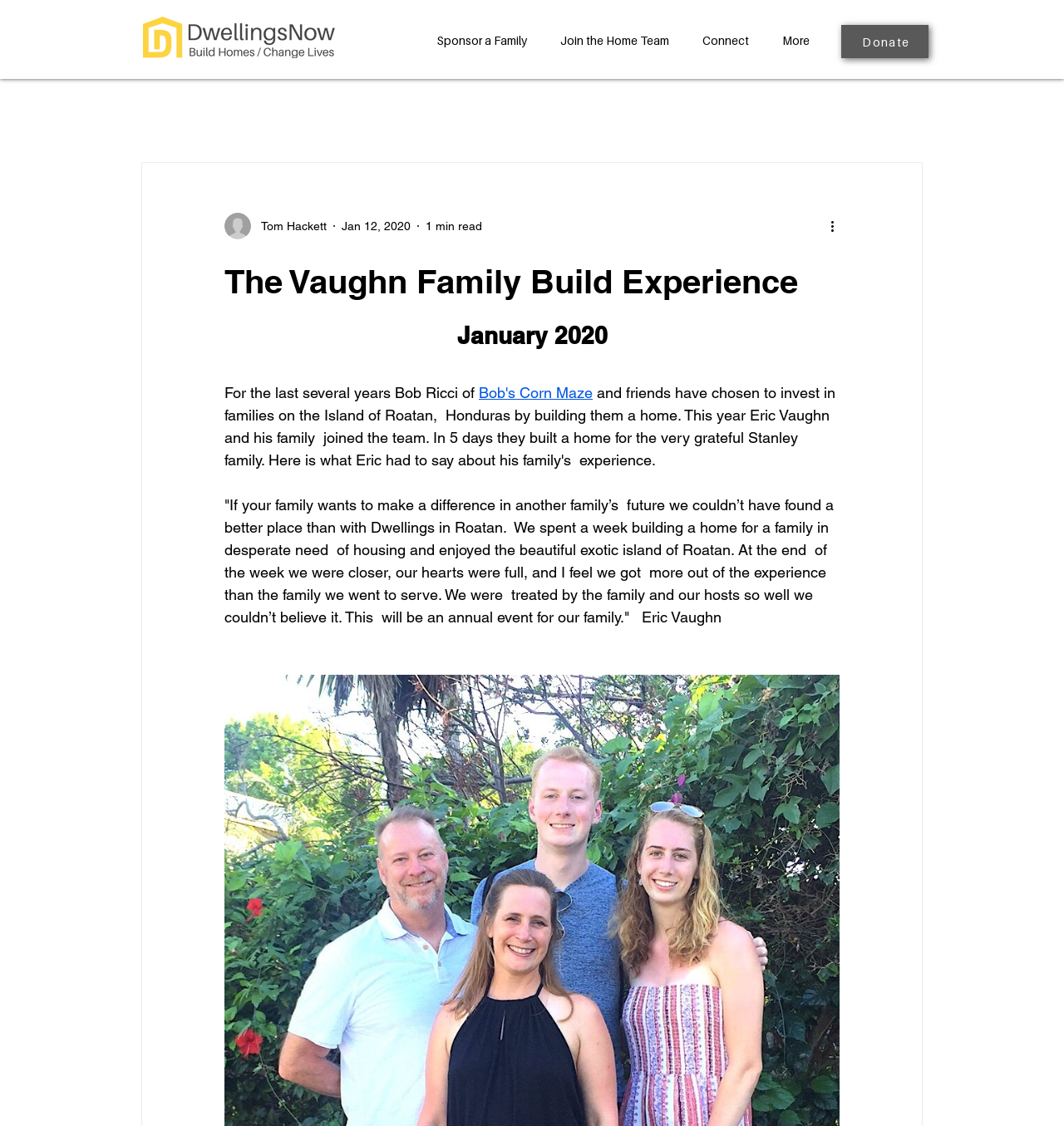Create an in-depth description of the webpage, covering main sections.

The webpage is about the Vaughn Family Build Experience, with a focus on their charitable efforts in Roatan, Honduras. At the top left corner, there is a logo of DwellingsNow, a web logo image. Next to it, on the top right, is a navigation menu with links to "Sponsor a Family", "Join the Home Team", "Connect", and "More". 

On the top right corner, there is a "Donate" button with a popup menu. Below the navigation menu, there is a section with a writer's picture, the name "Tom Hackett", and the date "Jan 12, 2020". This section also includes a "More actions" button and a heading that reads "The Vaughn Family Build Experience". 

Below this section, there is a heading that reads "January 2020", followed by a quote from Eric Vaughn, describing his family's experience building a home for a family in need in Roatan. The quote is quite long and describes the positive impact of the experience on his family.